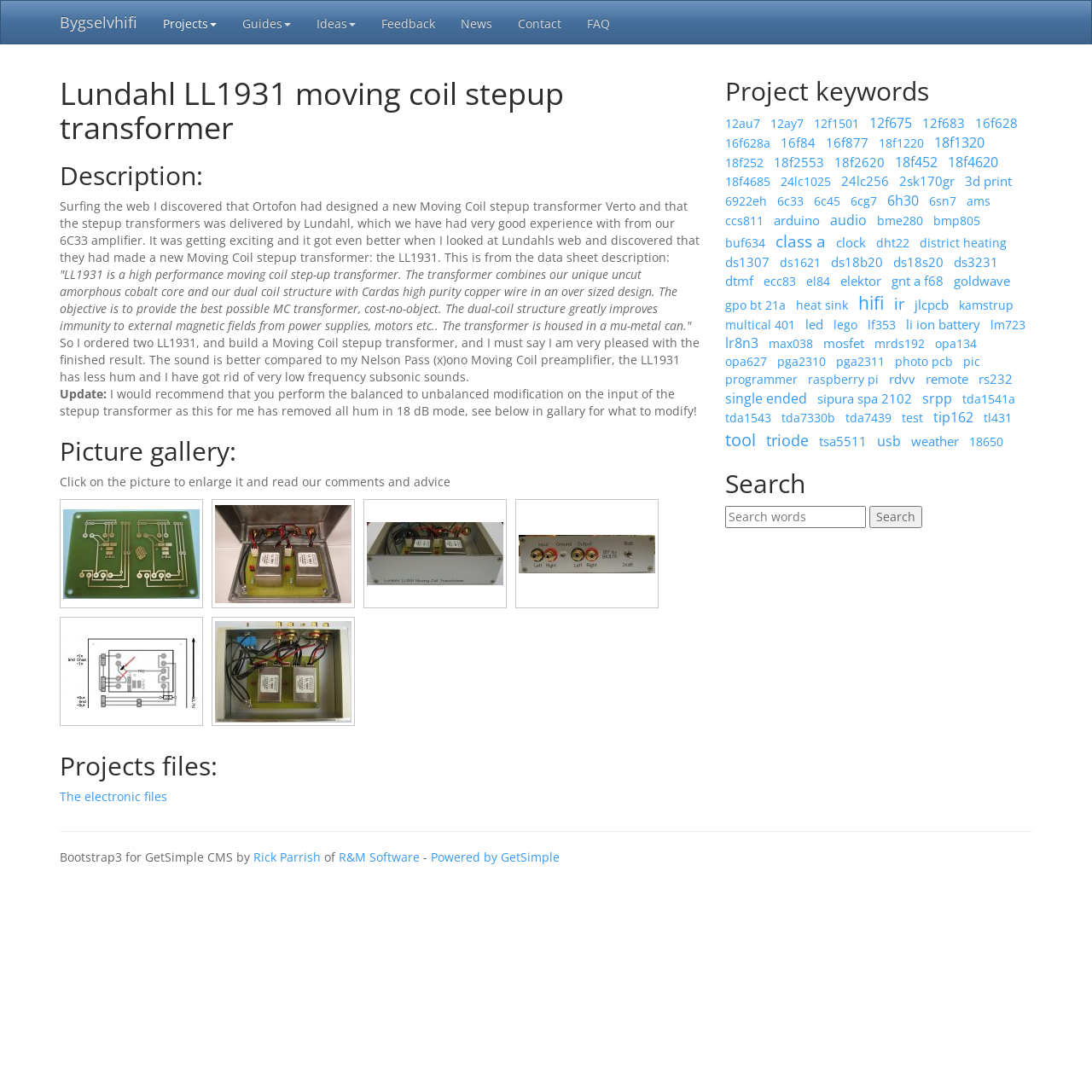Please locate the bounding box coordinates for the element that should be clicked to achieve the following instruction: "Click on the 'The electronic files' link". Ensure the coordinates are given as four float numbers between 0 and 1, i.e., [left, top, right, bottom].

[0.055, 0.722, 0.153, 0.737]